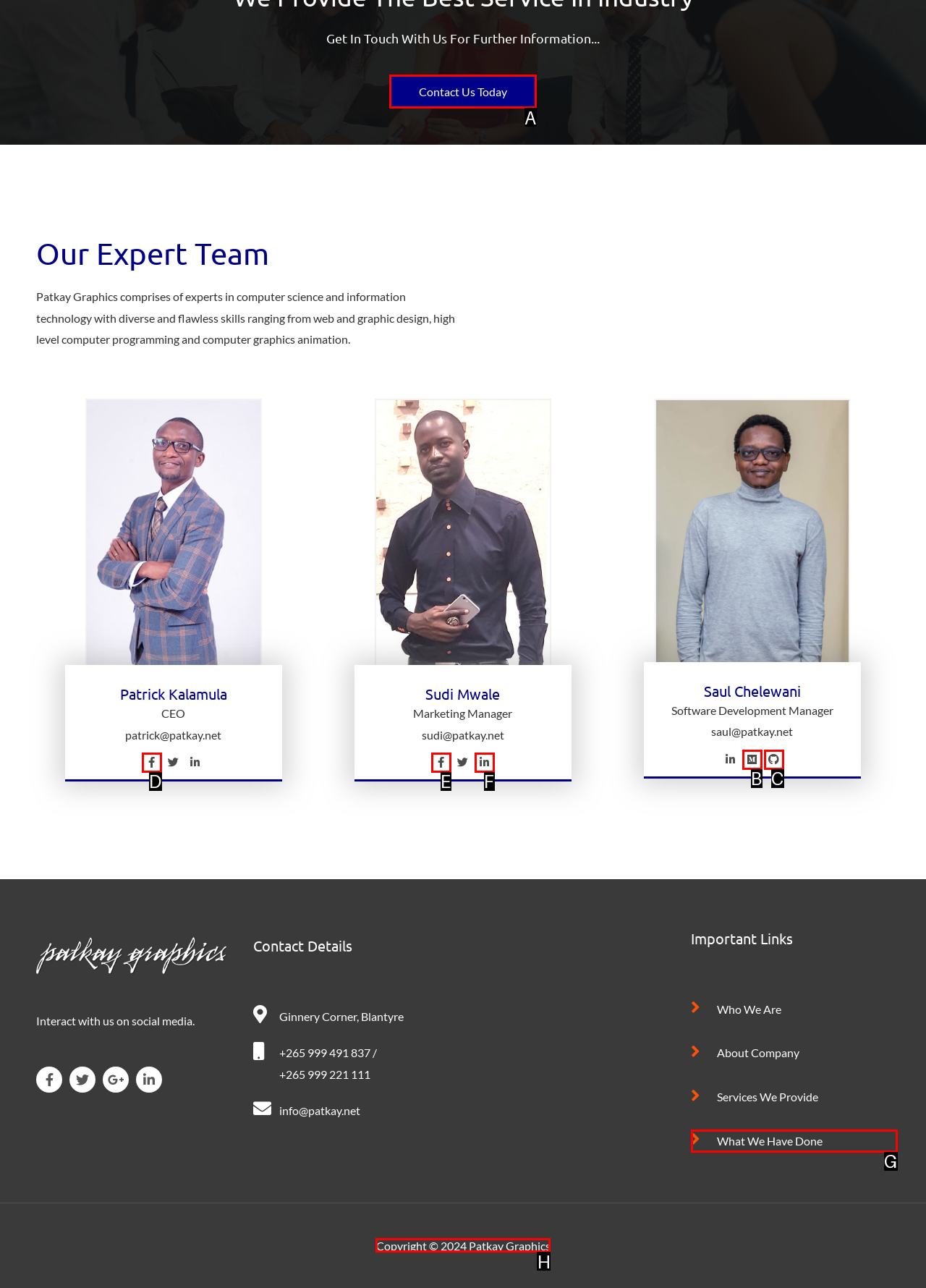Point out the HTML element I should click to achieve the following task: Contact us today Provide the letter of the selected option from the choices.

A